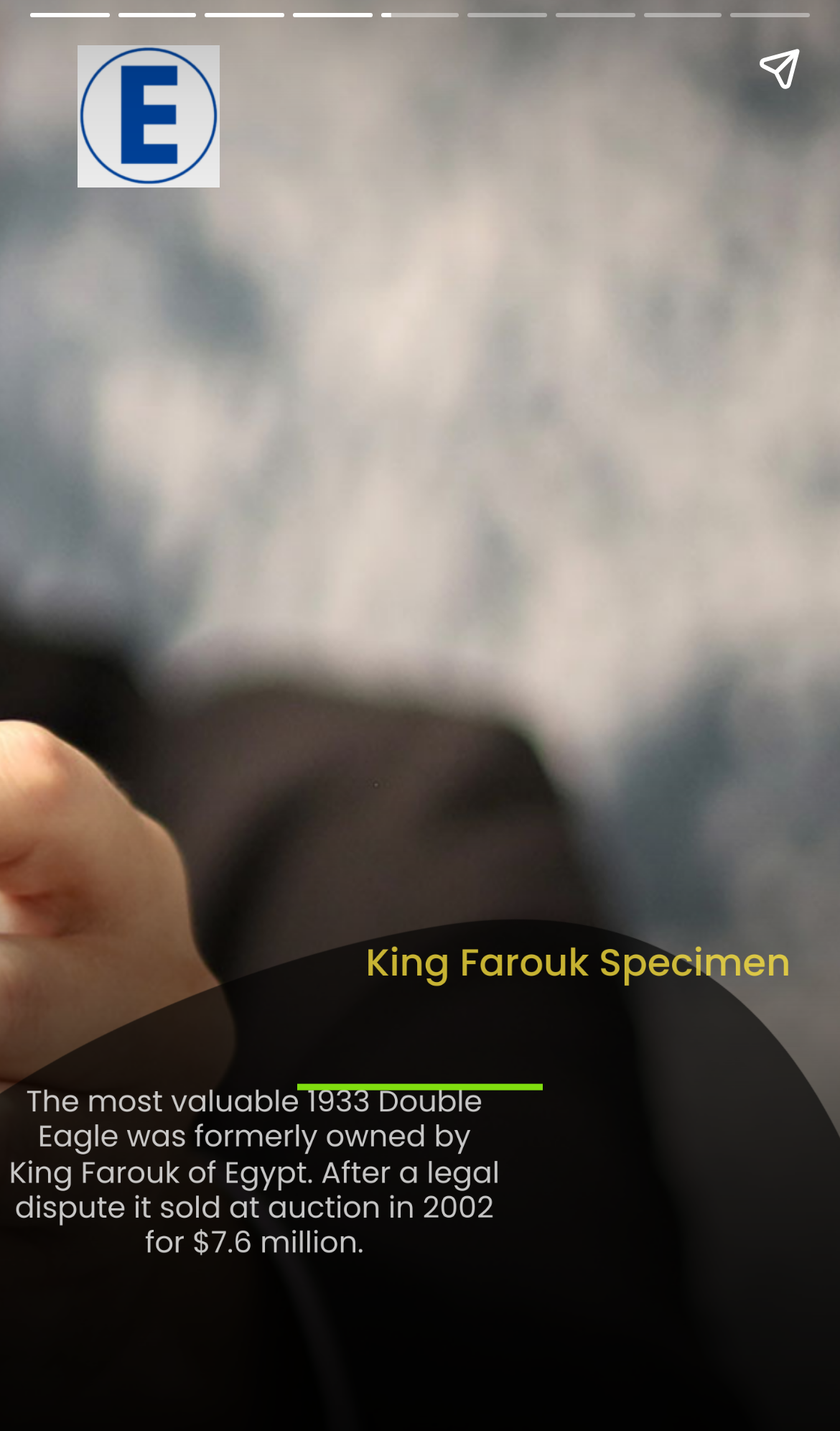What was the auction price of the 1933 Double Eagle Coin?
Using the visual information, respond with a single word or phrase.

$7.6 million